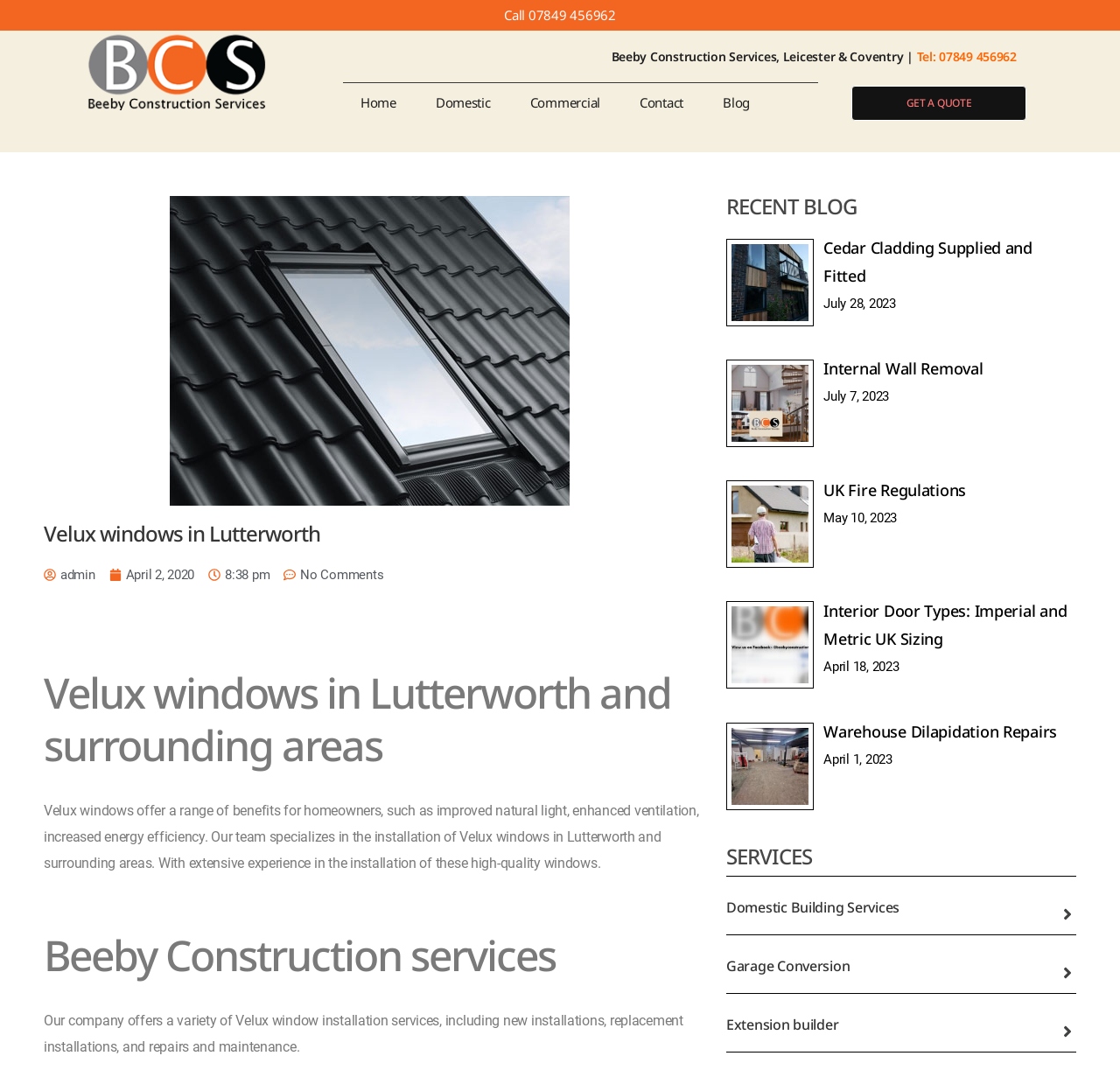Show the bounding box coordinates for the element that needs to be clicked to execute the following instruction: "Get a quote". Provide the coordinates in the form of four float numbers between 0 and 1, i.e., [left, top, right, bottom].

[0.76, 0.08, 0.916, 0.112]